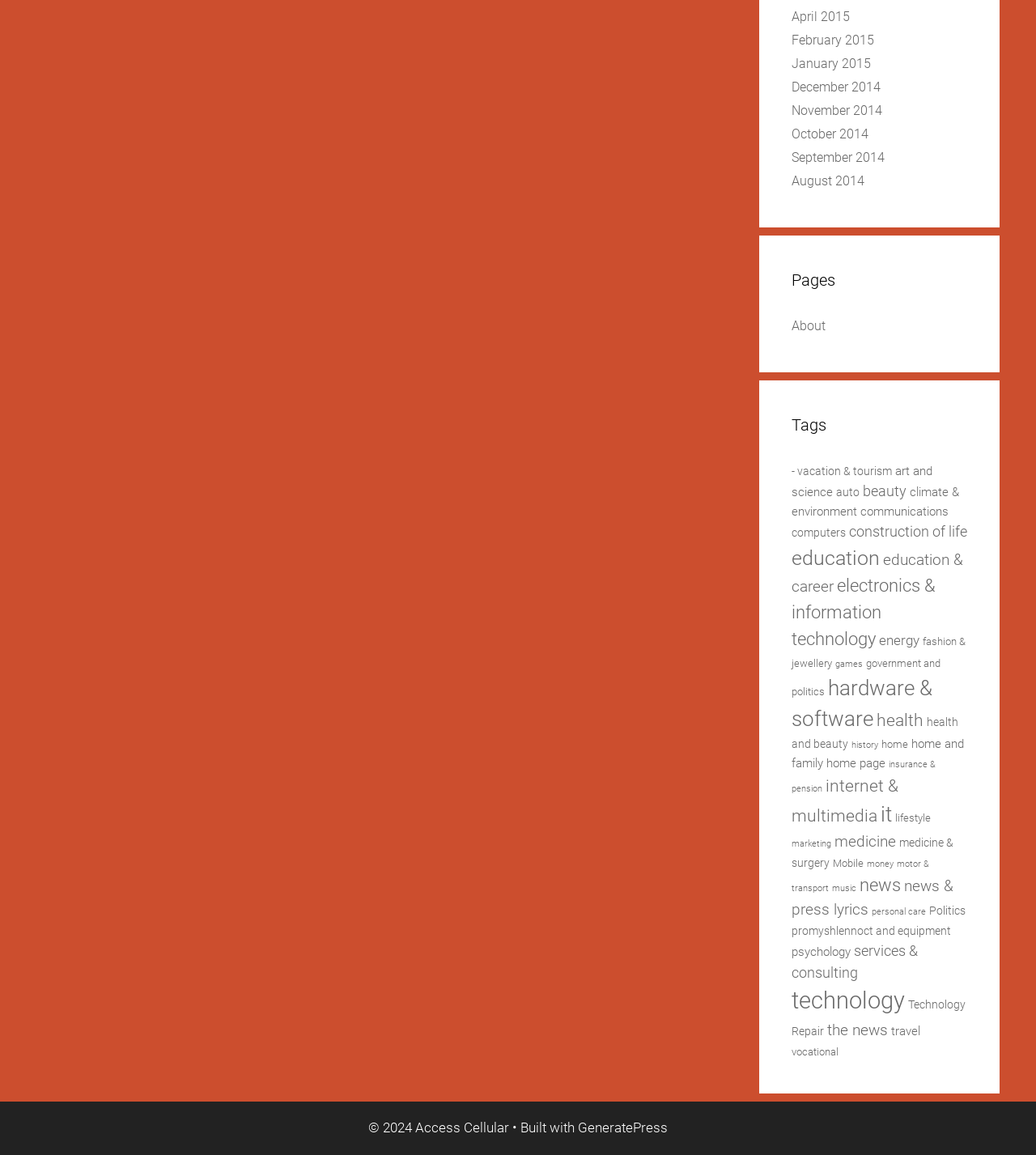What is the category with the most items?
Using the image as a reference, answer the question in detail.

I found the category with the most items by scanning the list of links under the 'Tags' heading. I compared the number of items in each category, and 'Technology' has the most with 29 items.